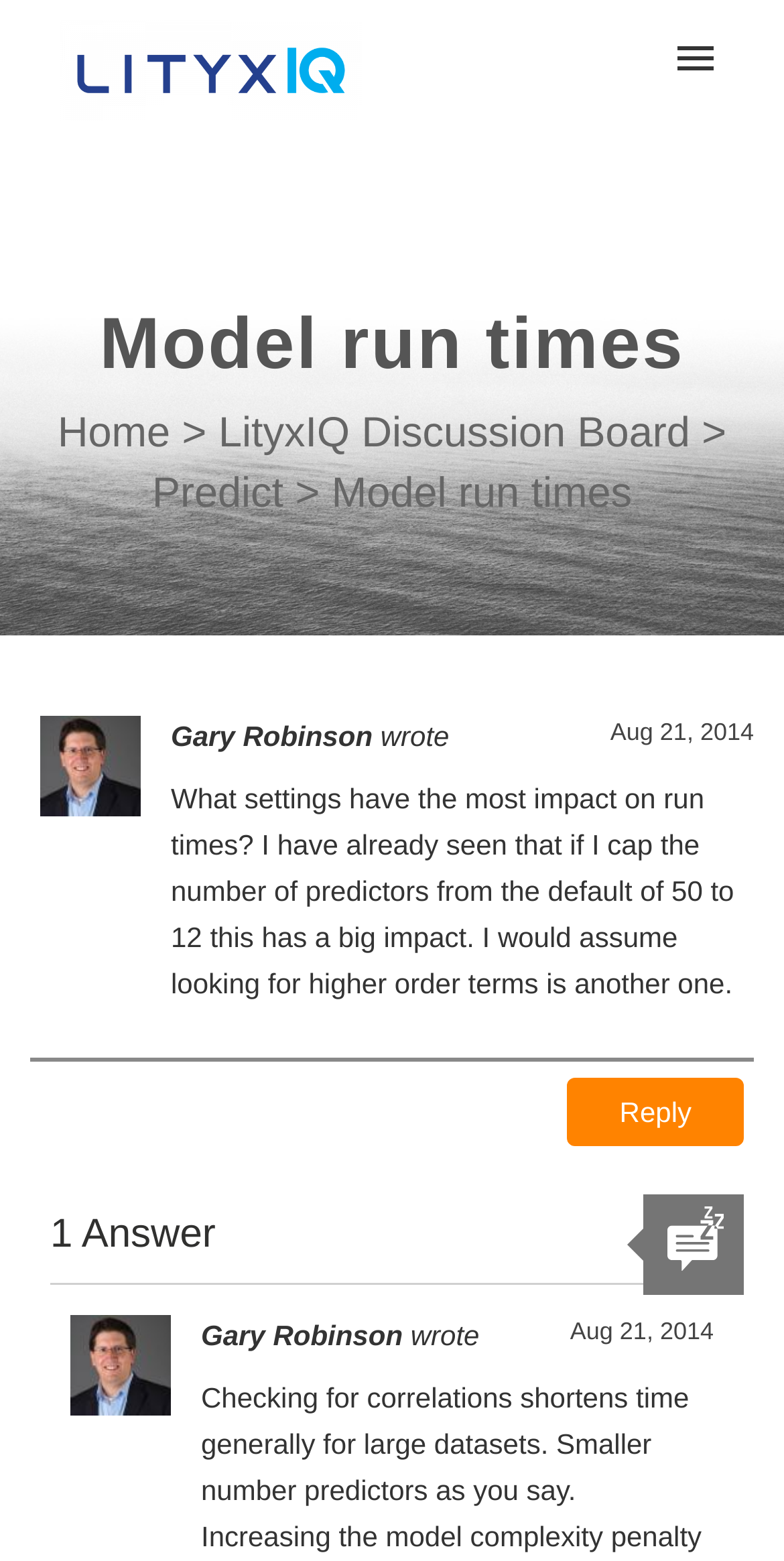Locate and generate the text content of the webpage's heading.

Model run times